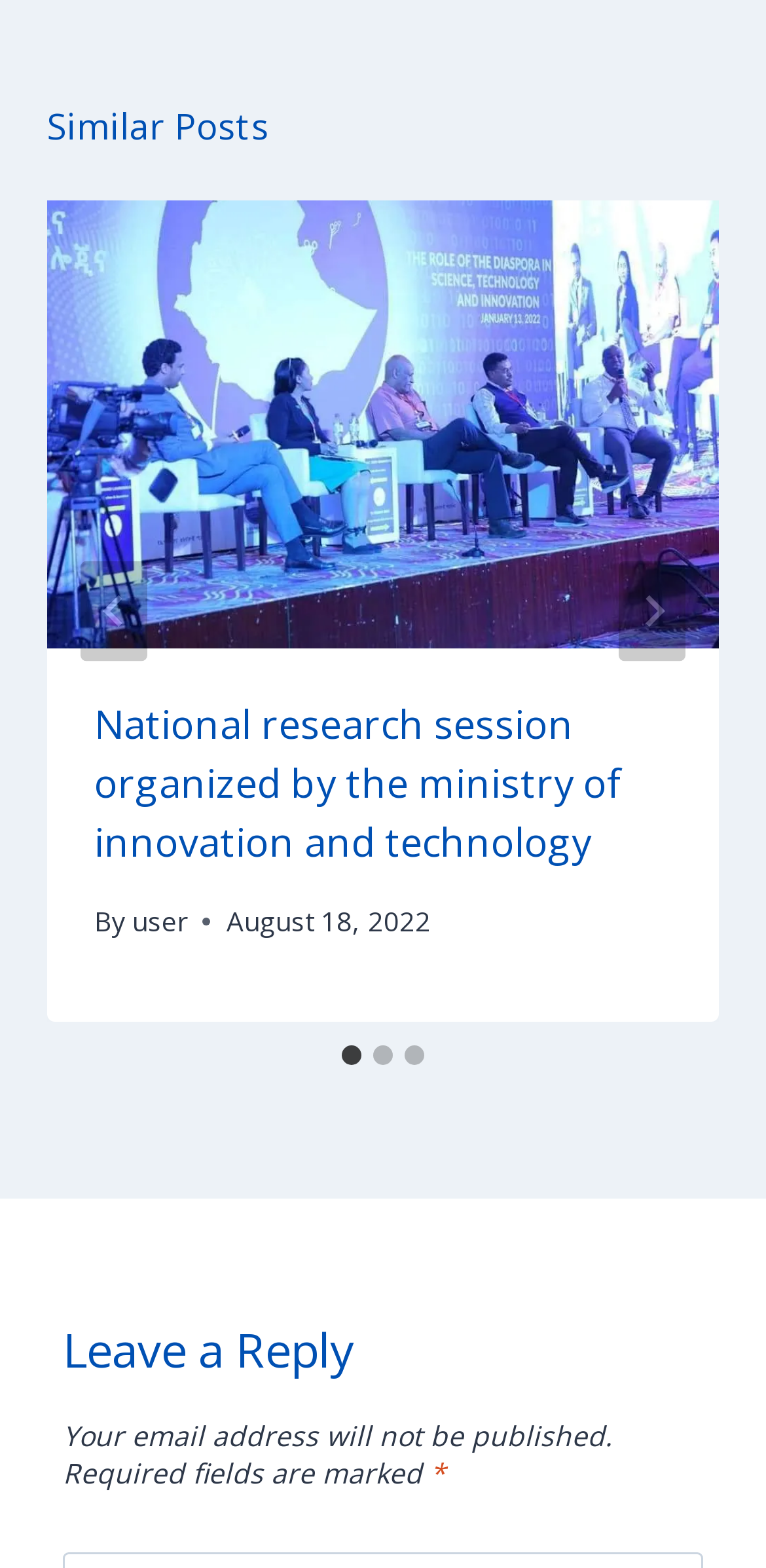From the screenshot, find the bounding box of the UI element matching this description: "aria-label="Go to slide 2"". Supply the bounding box coordinates in the form [left, top, right, bottom], each a float between 0 and 1.

[0.487, 0.667, 0.513, 0.68]